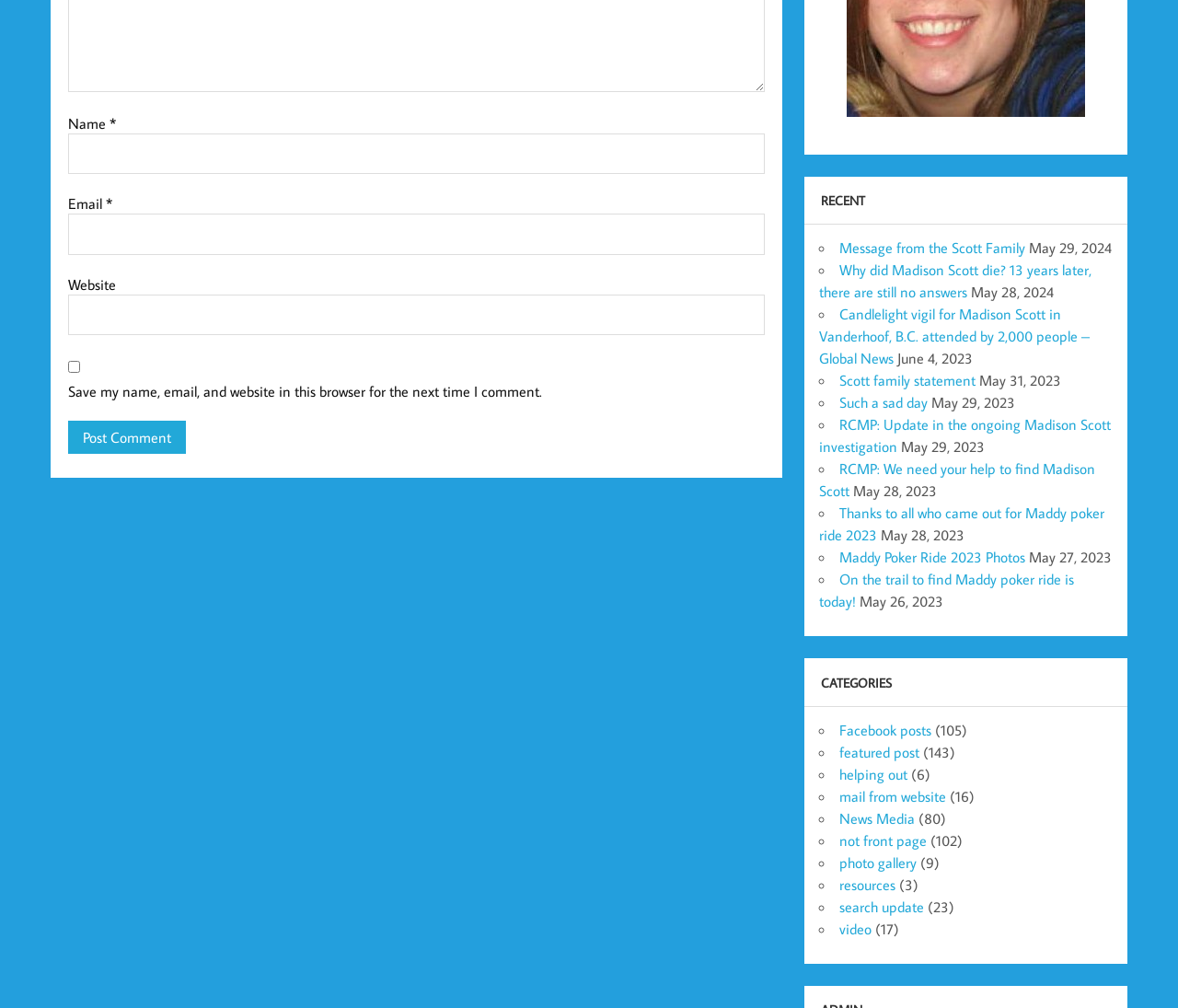Please provide the bounding box coordinates for the UI element as described: "name="submit" value="Post Comment"". The coordinates must be four floats between 0 and 1, represented as [left, top, right, bottom].

[0.058, 0.417, 0.158, 0.45]